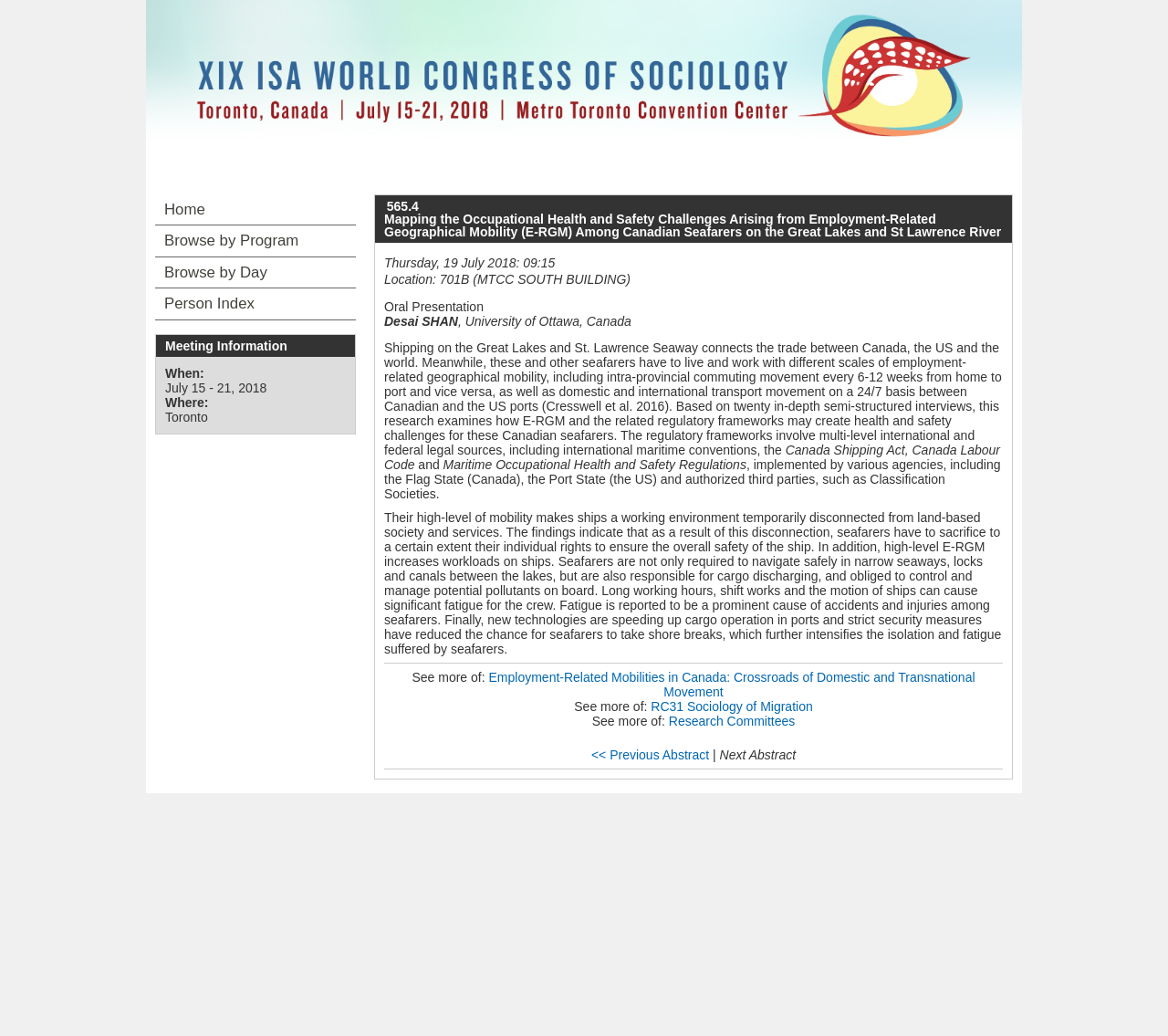Please find the bounding box coordinates of the element that needs to be clicked to perform the following instruction: "Browse by program". The bounding box coordinates should be four float numbers between 0 and 1, represented as [left, top, right, bottom].

[0.133, 0.218, 0.305, 0.247]